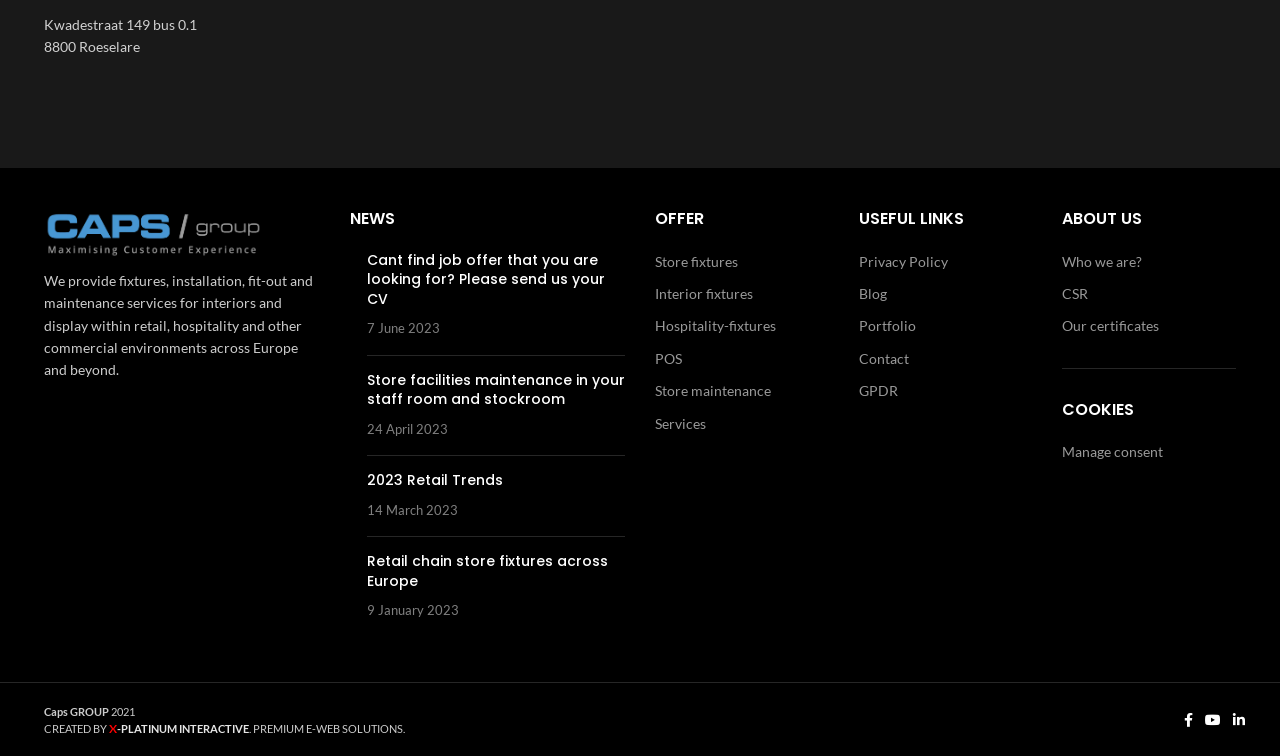Indicate the bounding box coordinates of the element that needs to be clicked to satisfy the following instruction: "Visit the 'Portfolio' page". The coordinates should be four float numbers between 0 and 1, i.e., [left, top, right, bottom].

[0.671, 0.42, 0.715, 0.442]